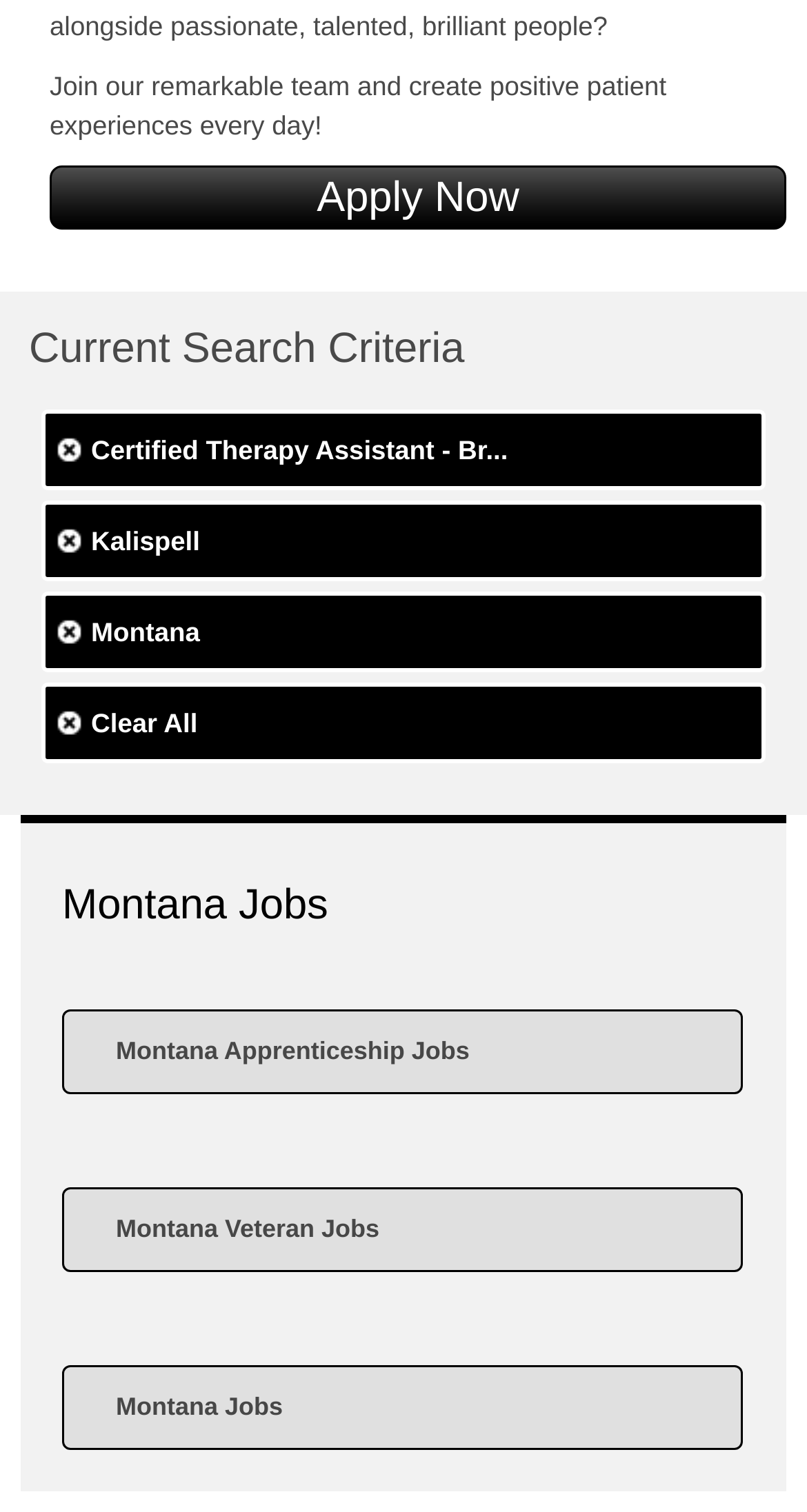How many Montana job categories are listed?
Answer the question with a single word or phrase, referring to the image.

3